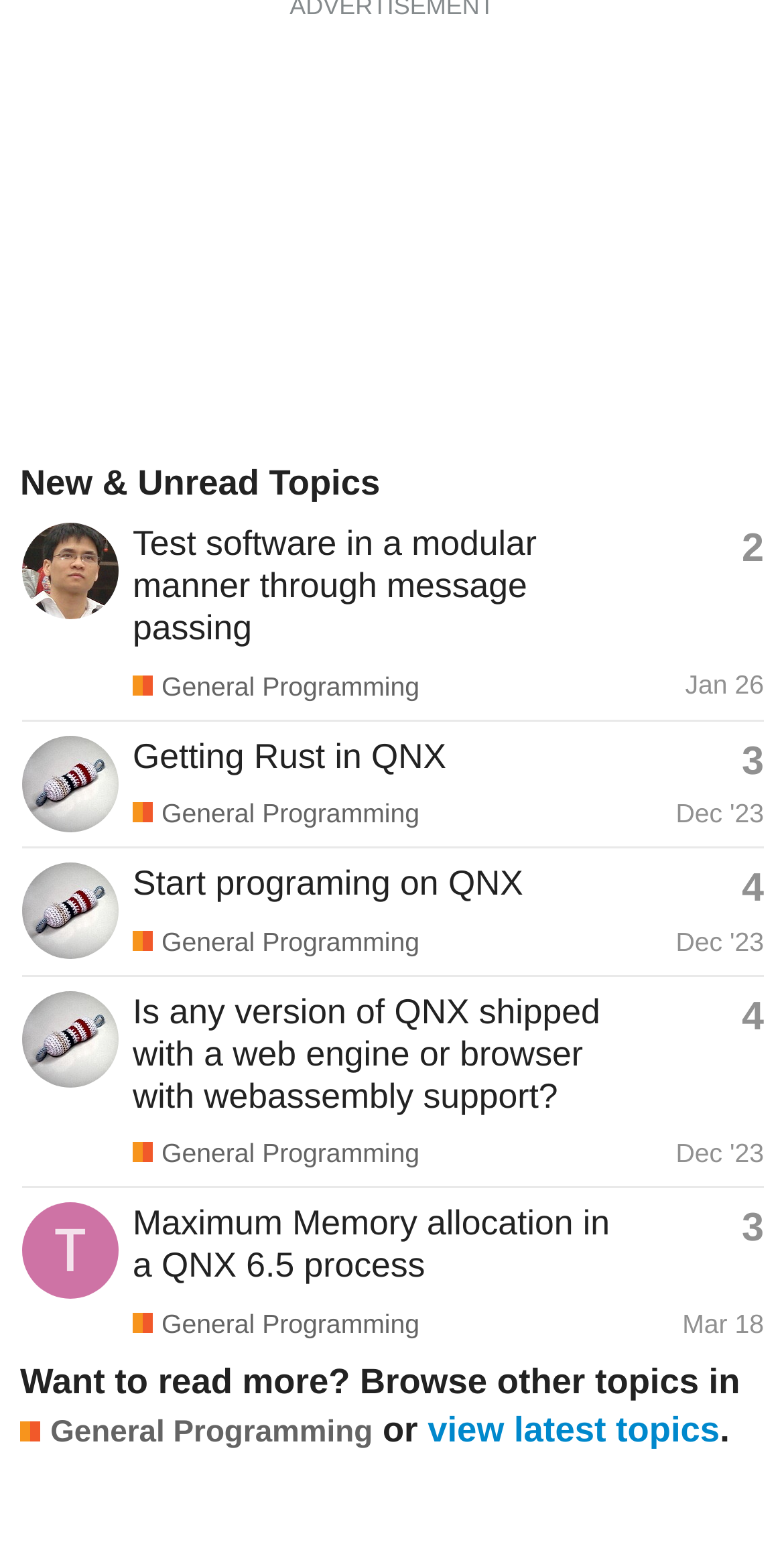Give a short answer using one word or phrase for the question:
In which category is the topic 'Maximum Memory allocation in a QNX 6.5 process'?

General Programming